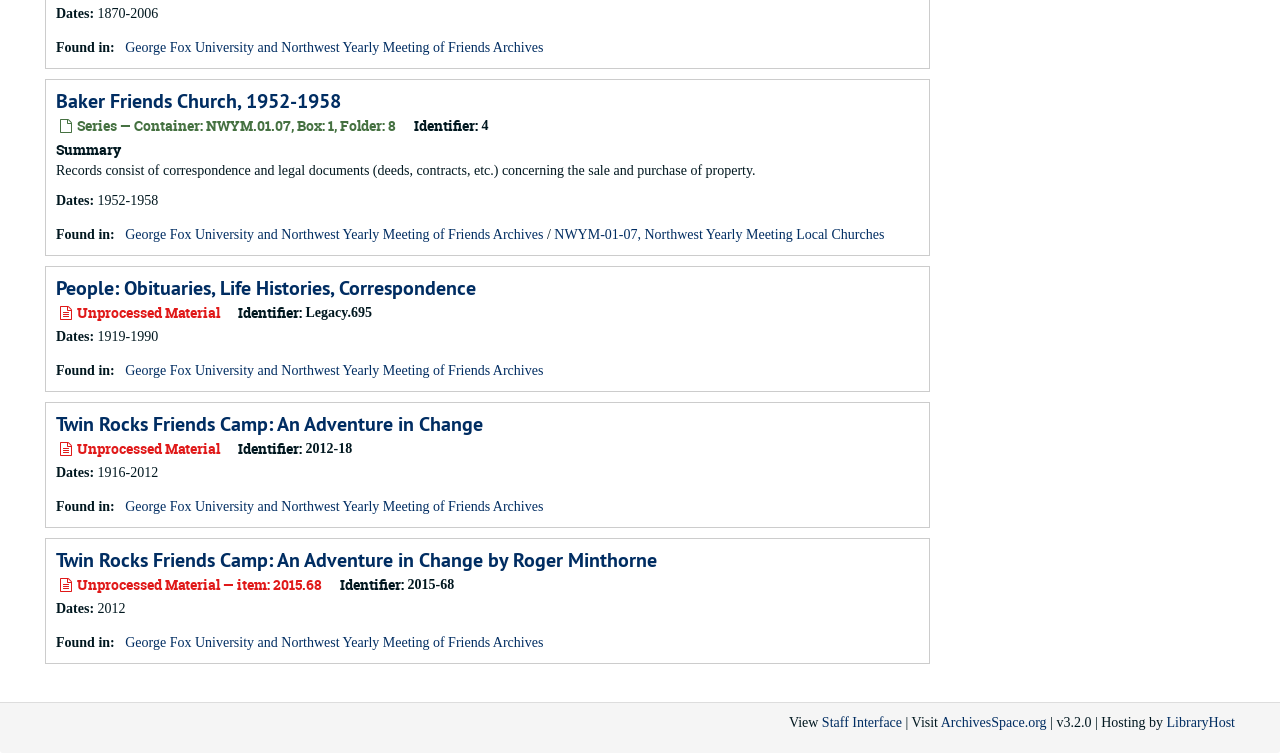Identify the bounding box for the UI element described as: "LibraryHost". The coordinates should be four float numbers between 0 and 1, i.e., [left, top, right, bottom].

[0.911, 0.949, 0.965, 0.969]